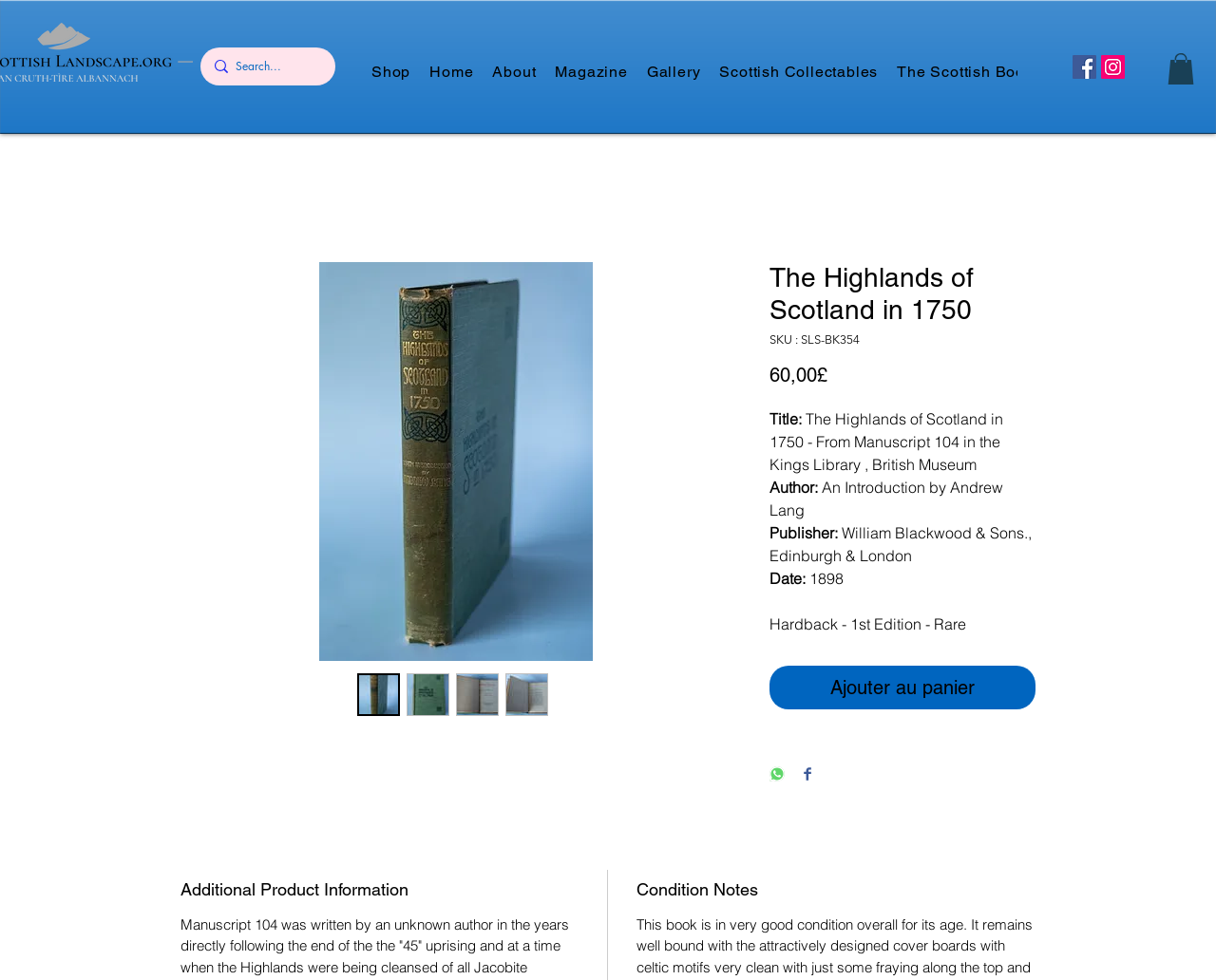Identify the coordinates of the bounding box for the element that must be clicked to accomplish the instruction: "Go to the Scottish Bookshop".

[0.73, 0.032, 0.888, 0.113]